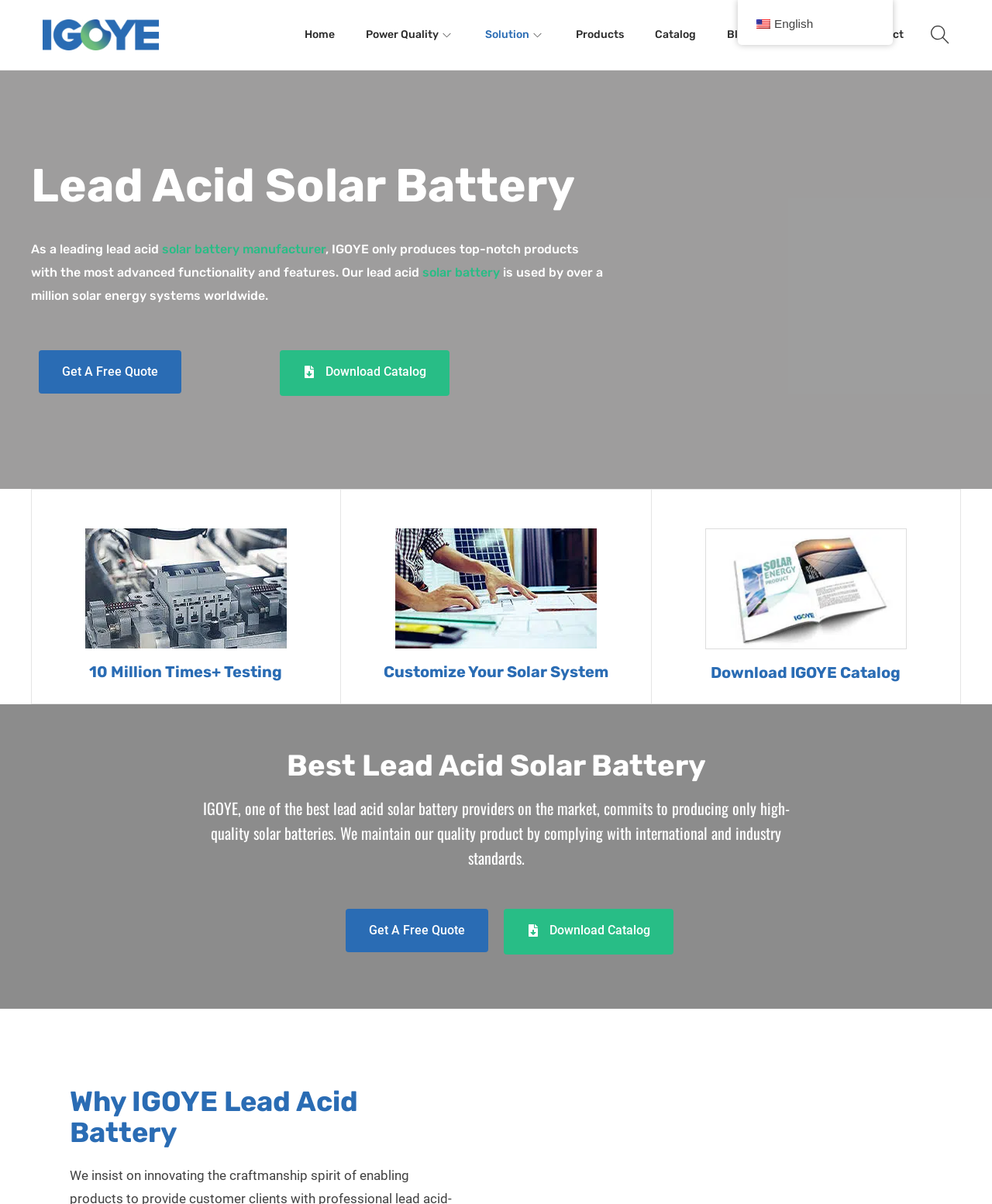Find and specify the bounding box coordinates that correspond to the clickable region for the instruction: "Download the IGOYE catalog".

[0.282, 0.291, 0.453, 0.329]